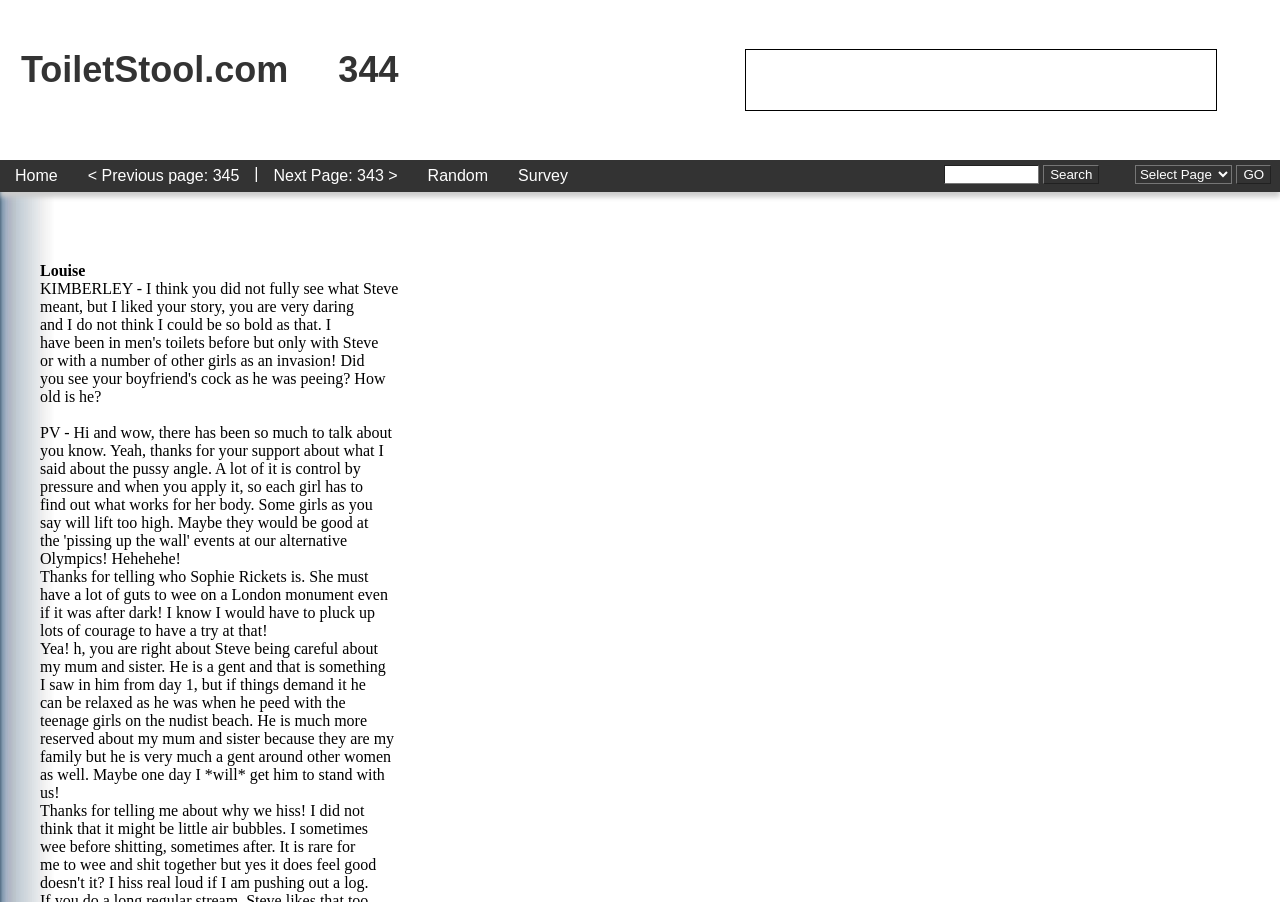What is the purpose of the 'Search' button?
Using the visual information, respond with a single word or phrase.

To search for posts